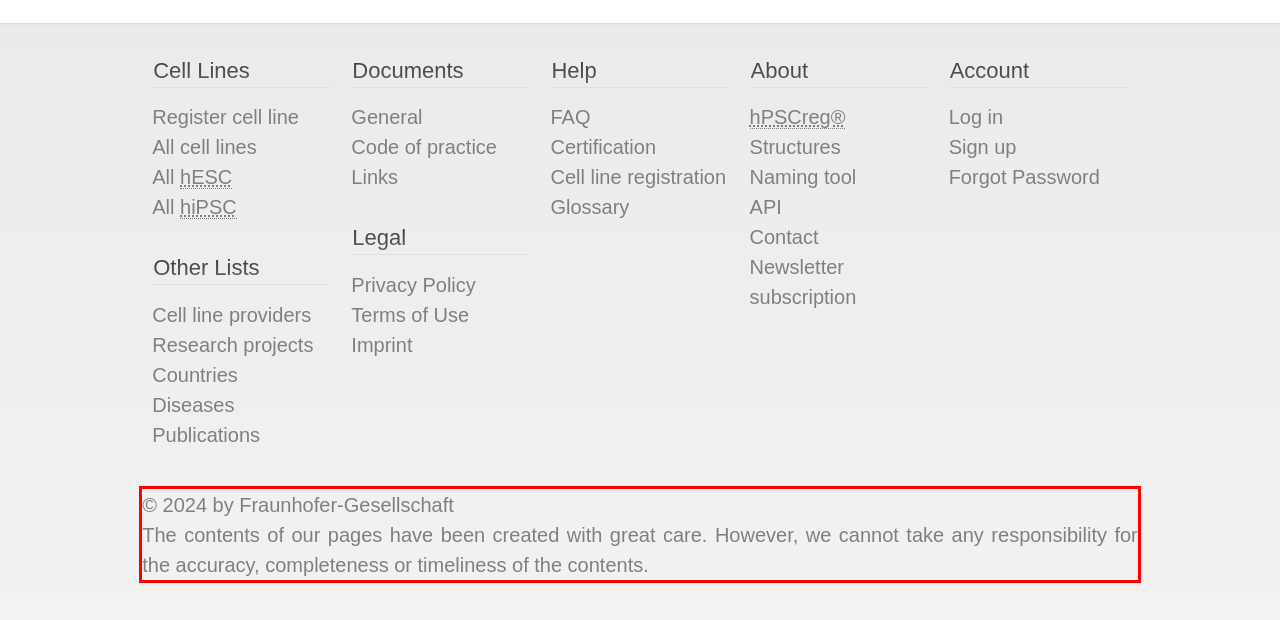View the screenshot of the webpage and identify the UI element surrounded by a red bounding box. Extract the text contained within this red bounding box.

© 2024 by Fraunhofer-Gesellschaft The contents of our pages have been created with great care. However, we cannot take any responsibility for the accuracy, completeness or timeliness of the contents.